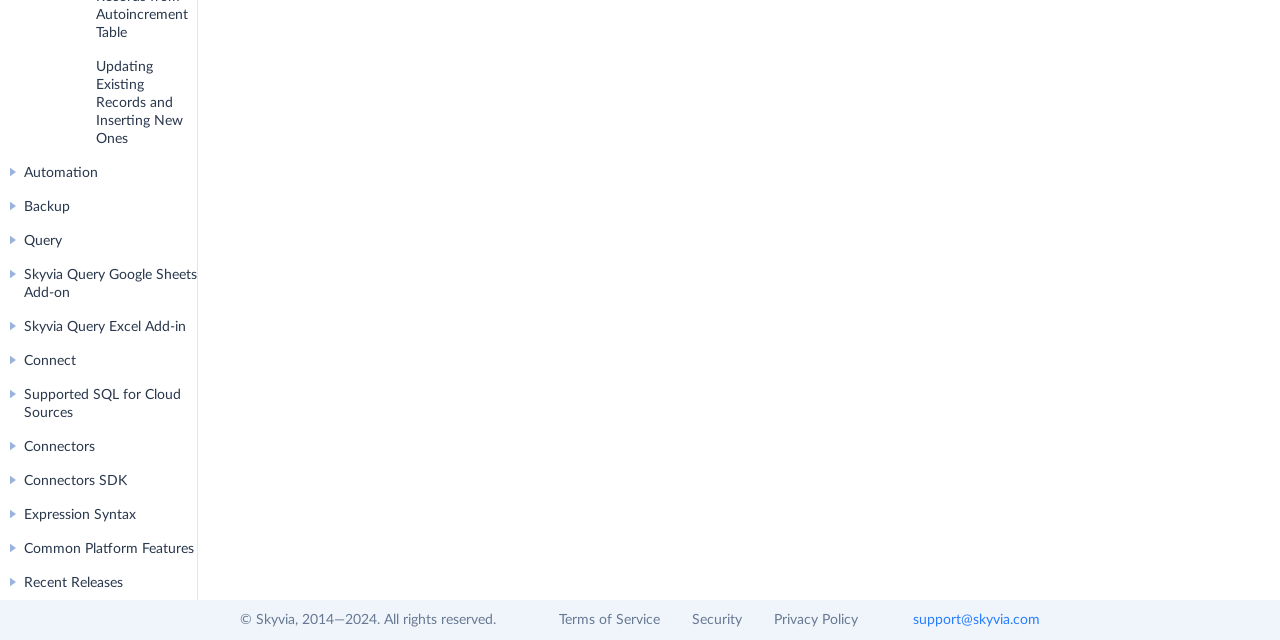Determine the bounding box of the UI element mentioned here: "Backup". The coordinates must be in the format [left, top, right, bottom] with values ranging from 0 to 1.

[0.019, 0.297, 0.055, 0.35]